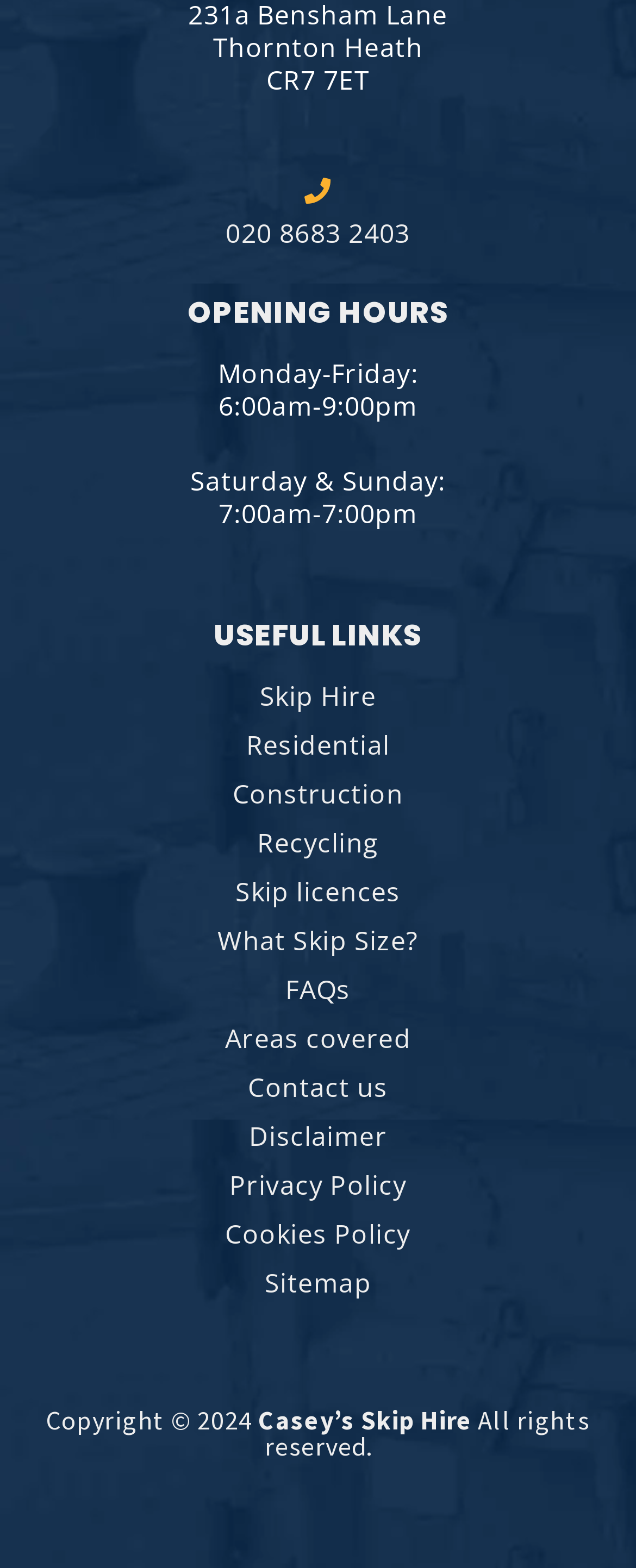Predict the bounding box of the UI element that fits this description: "020 8683 2403".

[0.051, 0.113, 0.949, 0.159]